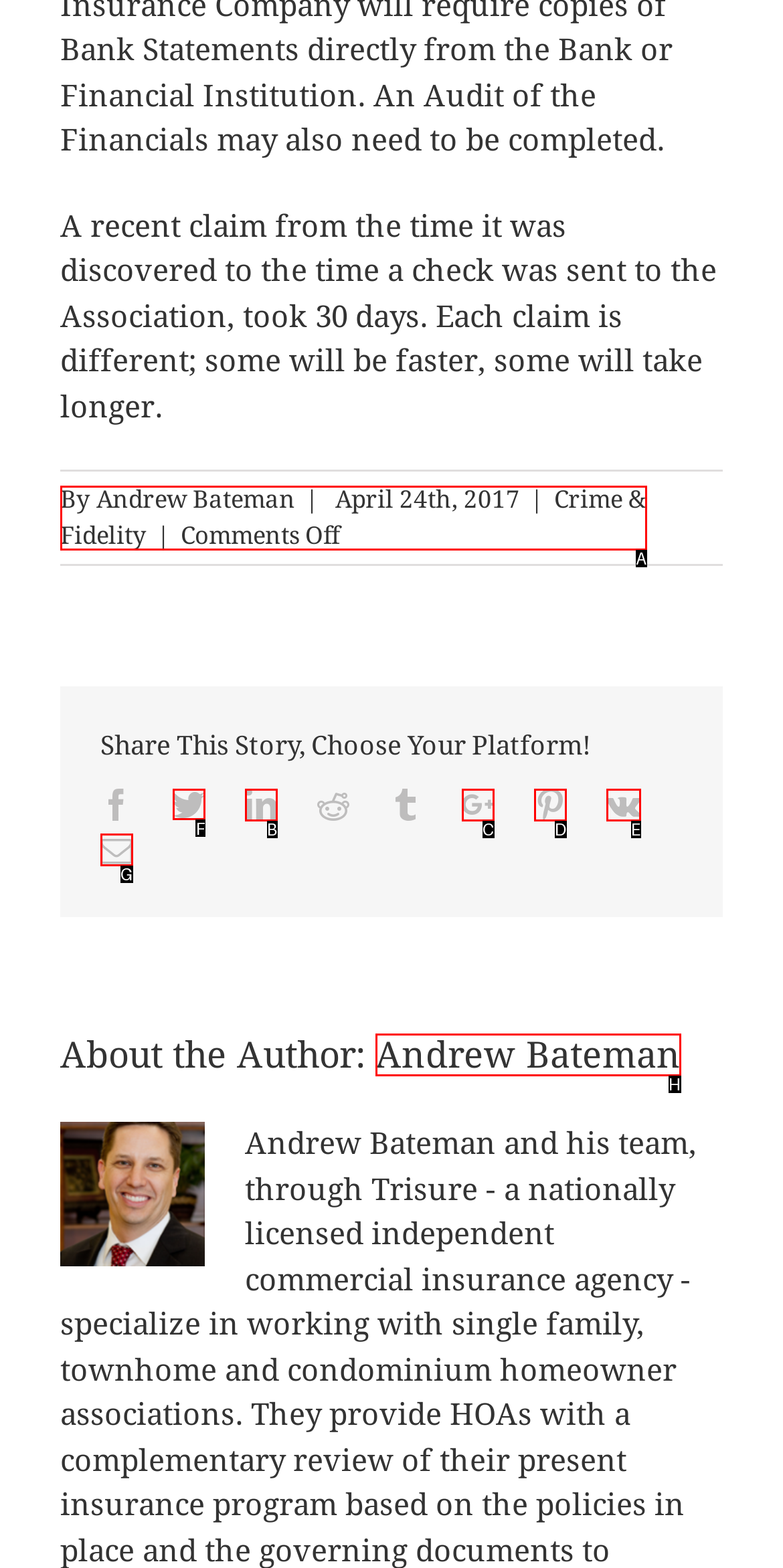From the options shown in the screenshot, tell me which lettered element I need to click to complete the task: Share this story on Twitter.

F